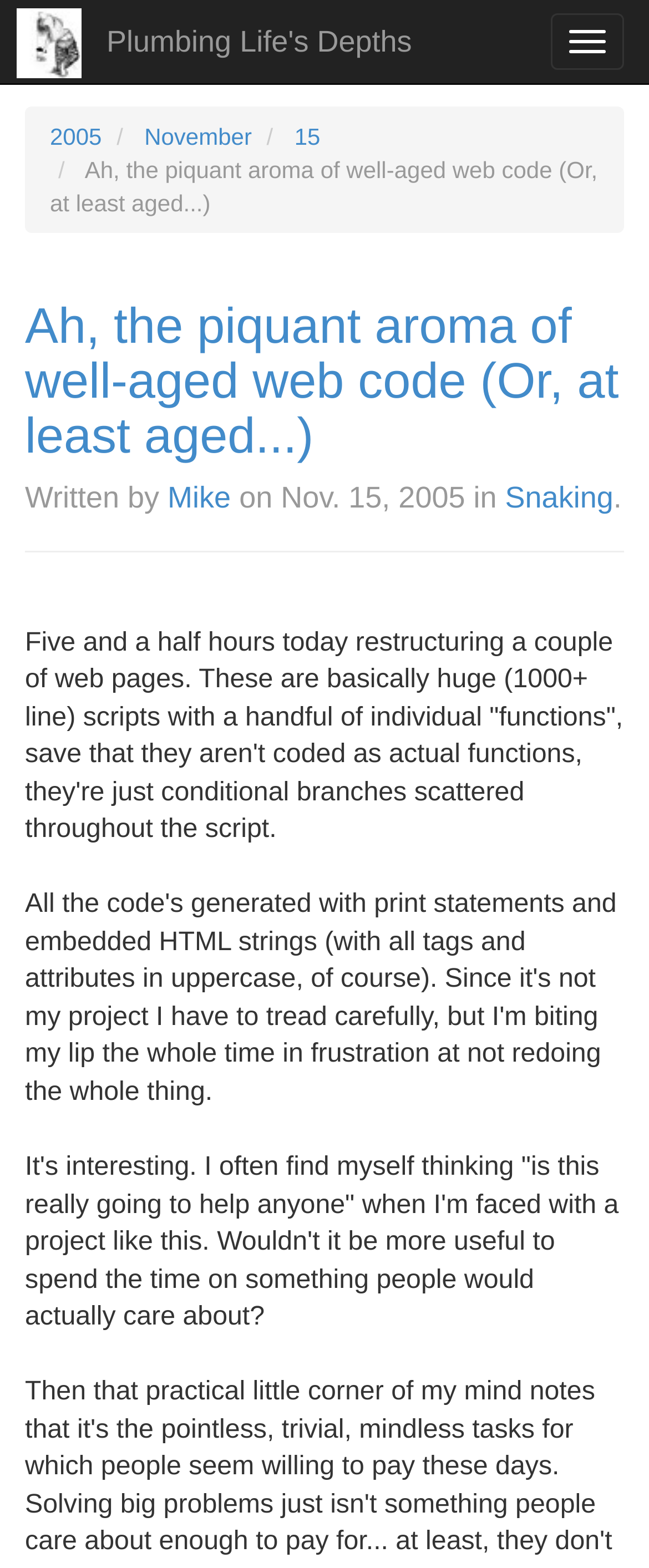Illustrate the webpage with a detailed description.

This webpage appears to be a blog post or article with a personal reflection on restructuring web pages. At the top, there is a navigation toggle button and a small image, followed by a link to the blog title "Plumbing Life's Depths". Below the title, there are three links to the date "2005", the month "November", and the day "15".

The main content of the page is divided into two sections. The first section is a header area that contains a heading with the title of the post, "Ah, the piquant aroma of well-aged web code (Or, at least aged...)", written by "Mike" on November 15, 2005, in the category "Snaking". The title is a link, and there are also links to the author's name and the category.

The second section is the main article content, which consists of two paragraphs of text. The first paragraph describes the author's experience of restructuring web pages, mentioning the complexity of the scripts and the author's thoughts on the project. The second paragraph is a reflection on the usefulness of the project, with the author wondering if it would be more beneficial to spend time on something that people would care about.

Overall, the webpage has a simple layout with a focus on the article content, and includes some basic navigation and categorization elements.